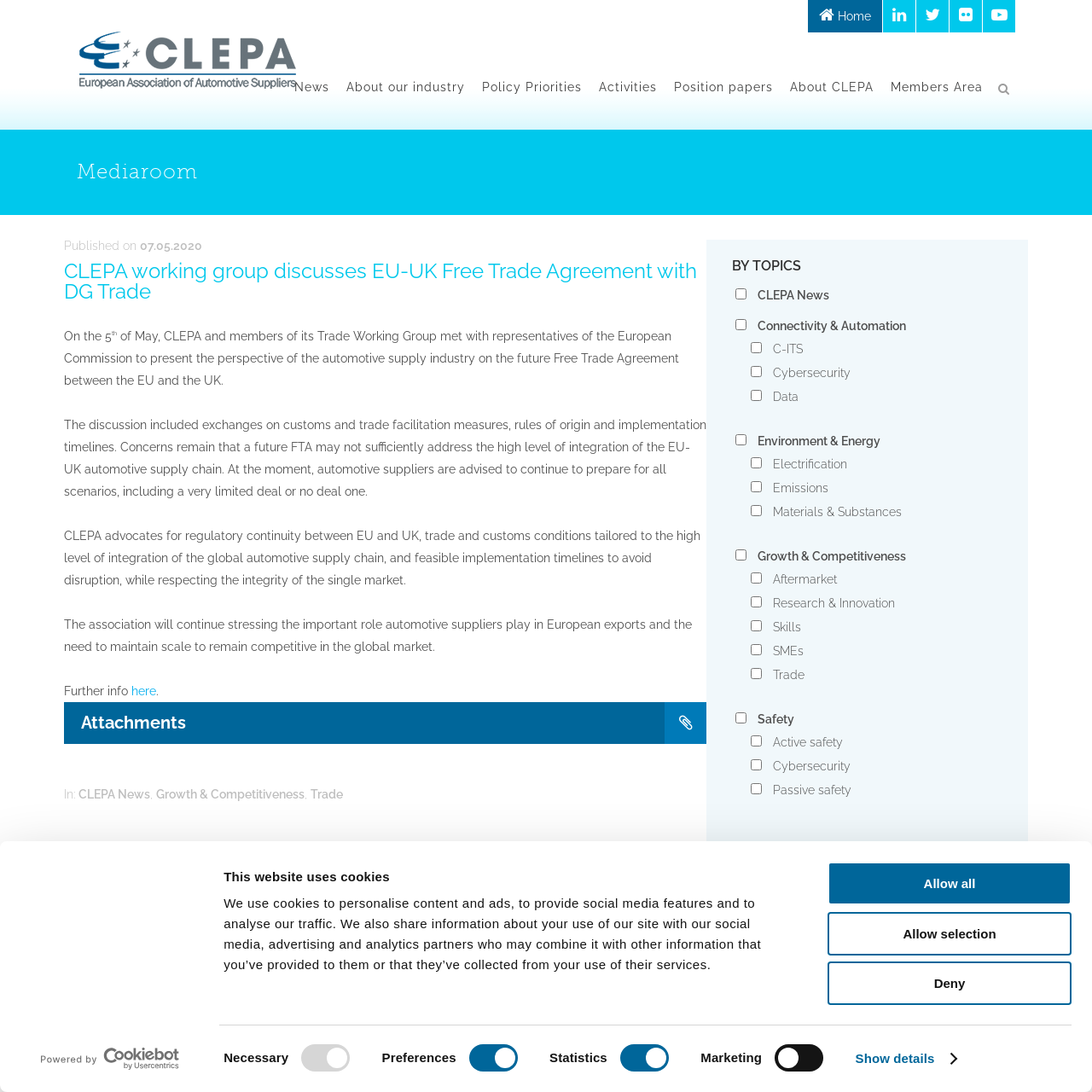Can you pinpoint the bounding box coordinates for the clickable element required for this instruction: "Read the article"? The coordinates should be four float numbers between 0 and 1, i.e., [left, top, right, bottom].

[0.059, 0.197, 0.647, 0.737]